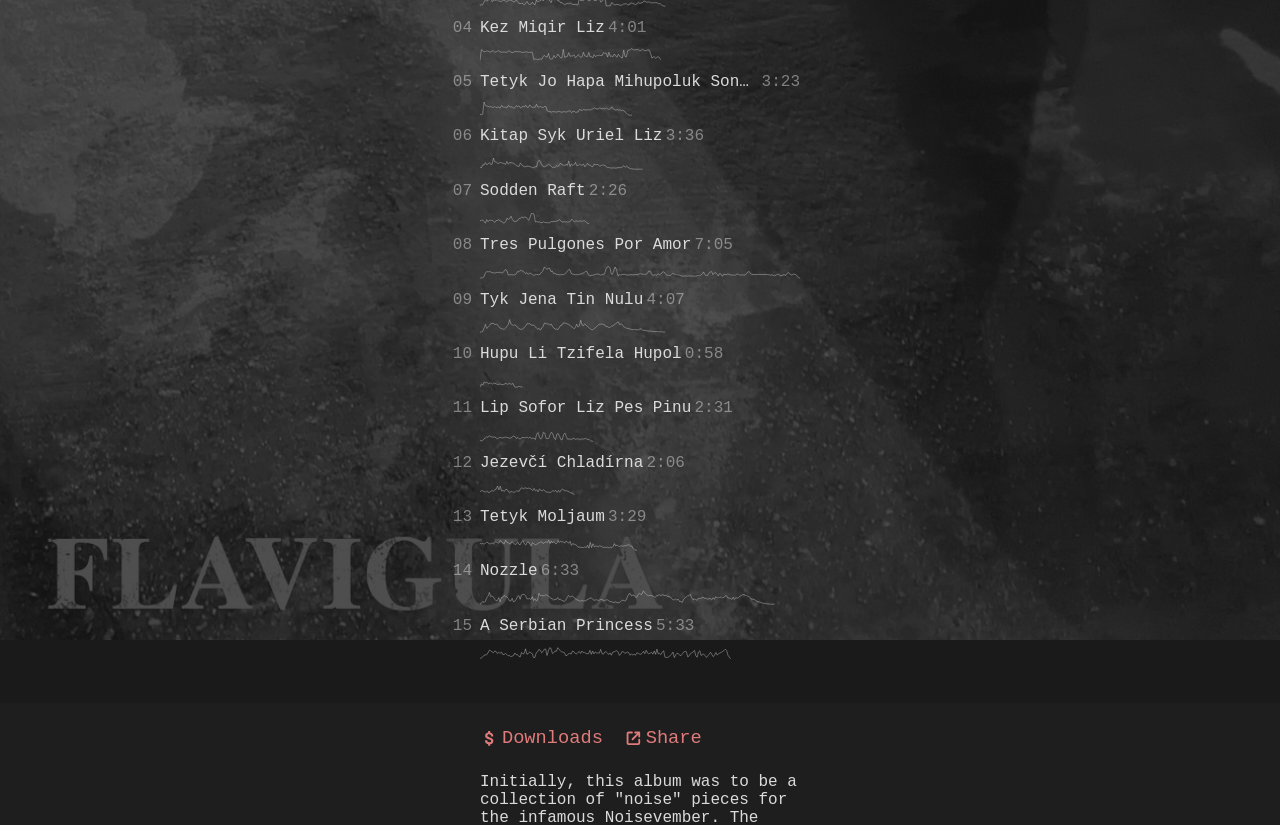Locate the bounding box of the user interface element based on this description: "Tetyk Jo Hapa Mihupoluk Sonulen".

[0.375, 0.088, 0.593, 0.11]